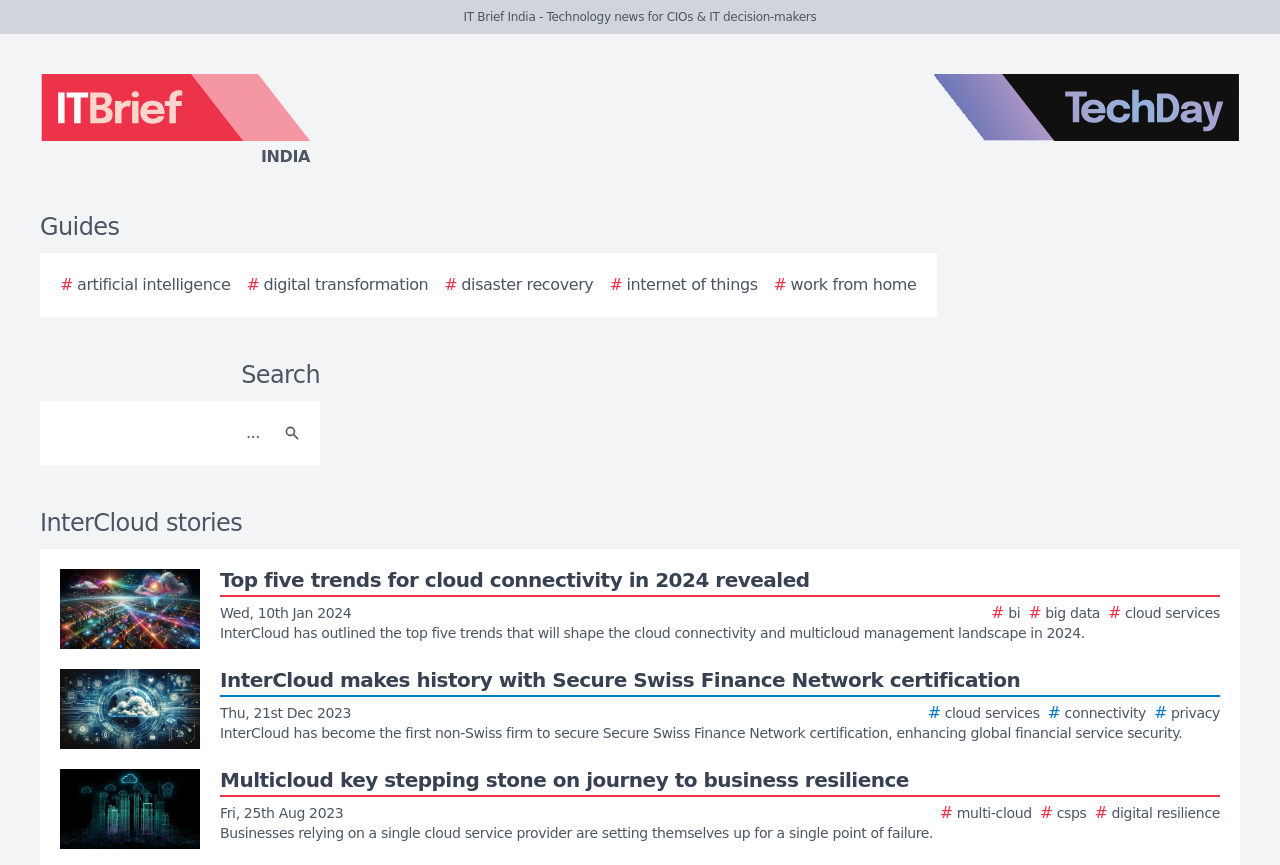Provide a short answer using a single word or phrase for the following question: 
What is the name of the website?

IT Brief India